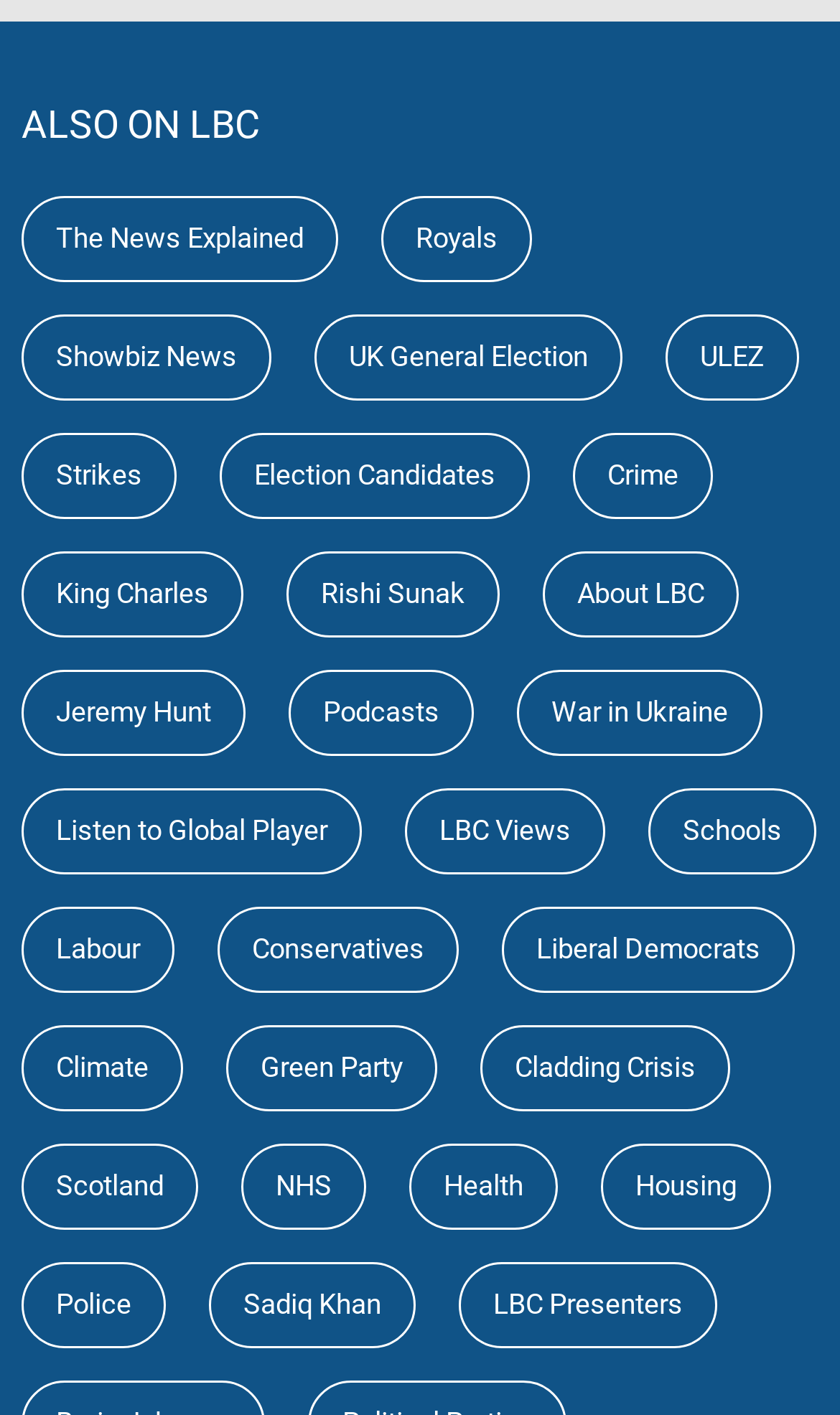How many links are related to UK politics?
Please answer using one word or phrase, based on the screenshot.

At least 5